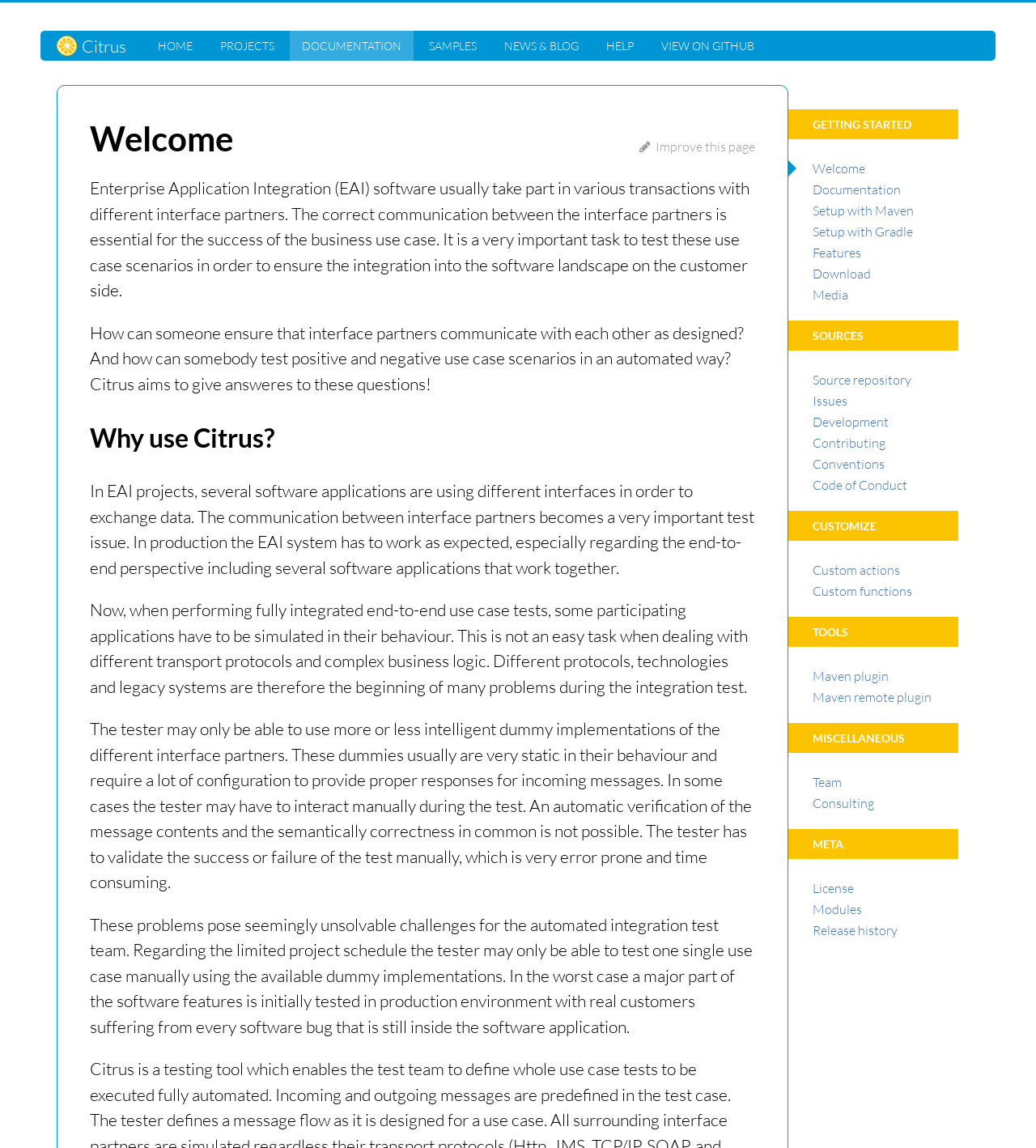Refer to the screenshot and answer the following question in detail:
What is the topic of the third paragraph on the webpage?

After analyzing the webpage content, I determined that the third paragraph discusses the challenges faced during integration testing, such as using dummy implementations of interface partners and manual validation of test results.